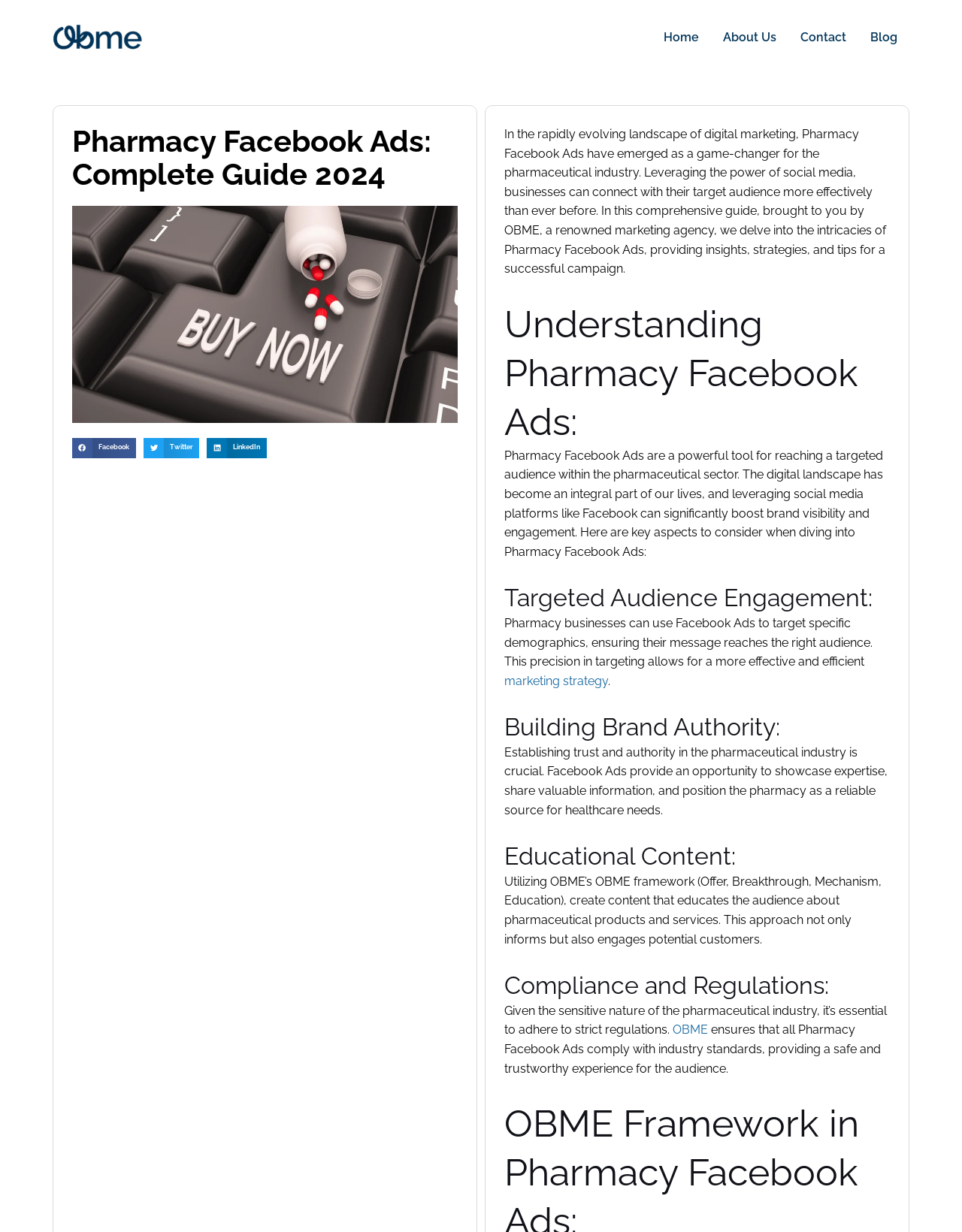Determine the bounding box coordinates for the UI element matching this description: "About Us".

[0.739, 0.009, 0.82, 0.052]